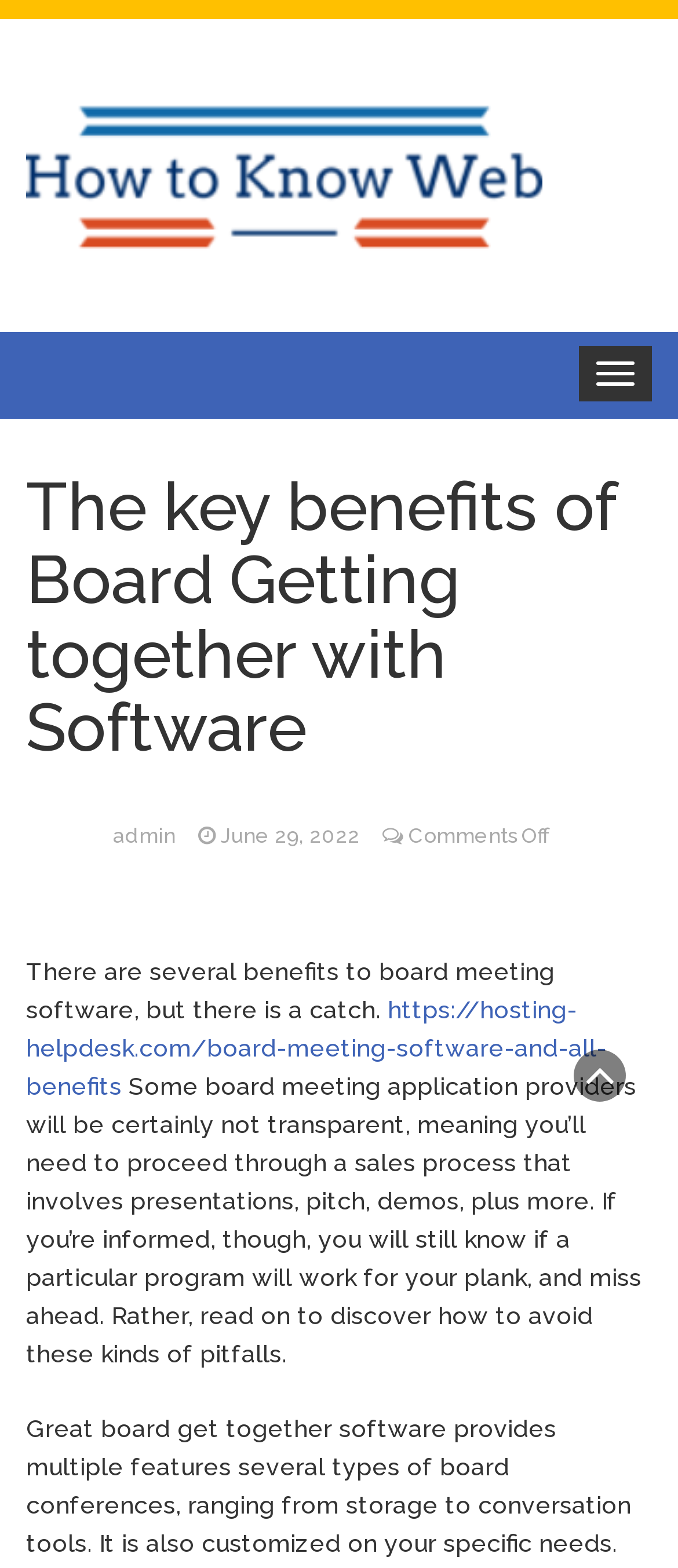Identify the bounding box for the UI element that is described as follows: "Correspondance".

None